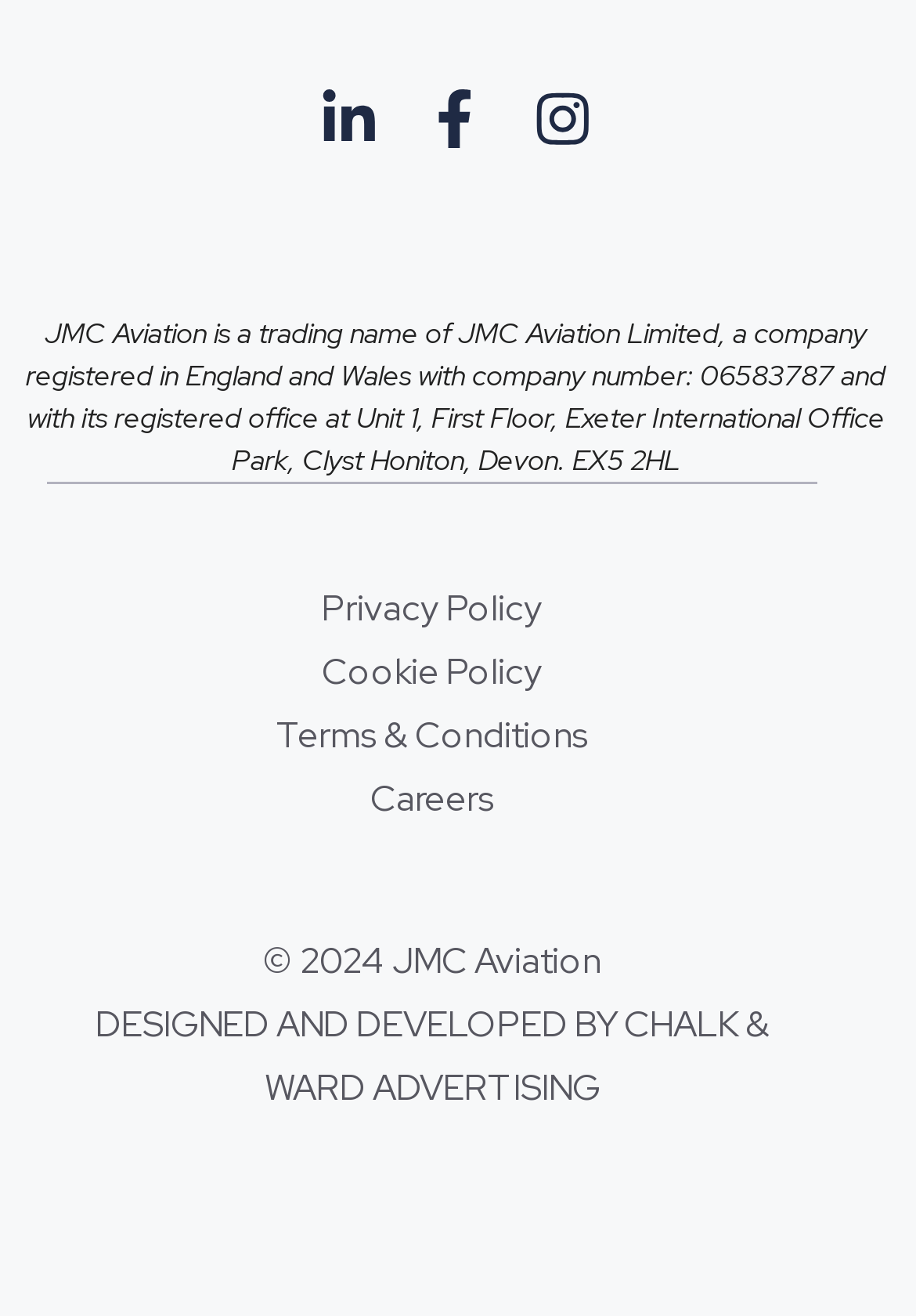Who designed and developed the website?
Please give a well-detailed answer to the question.

The StaticText element with the text 'DESIGNED AND DEVELOPED BY' is followed by a link to 'CHALK & WARD ADVERTISING', which suggests that they are the designers and developers of the website.